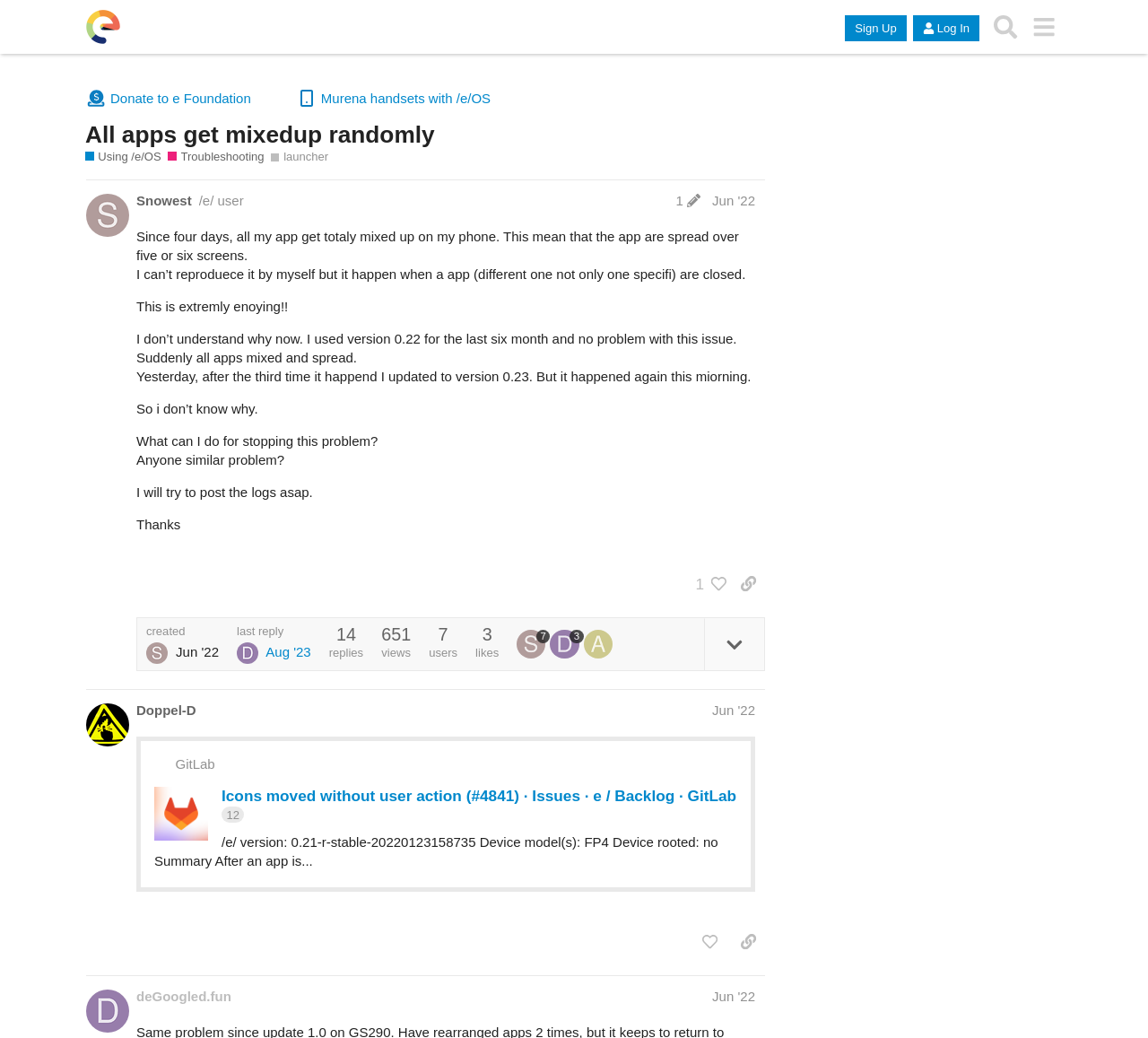What is the name of the community?
Ensure your answer is thorough and detailed.

The name of the community can be found in the top-left corner of the webpage, where it says '/e/OS community' in a link format.